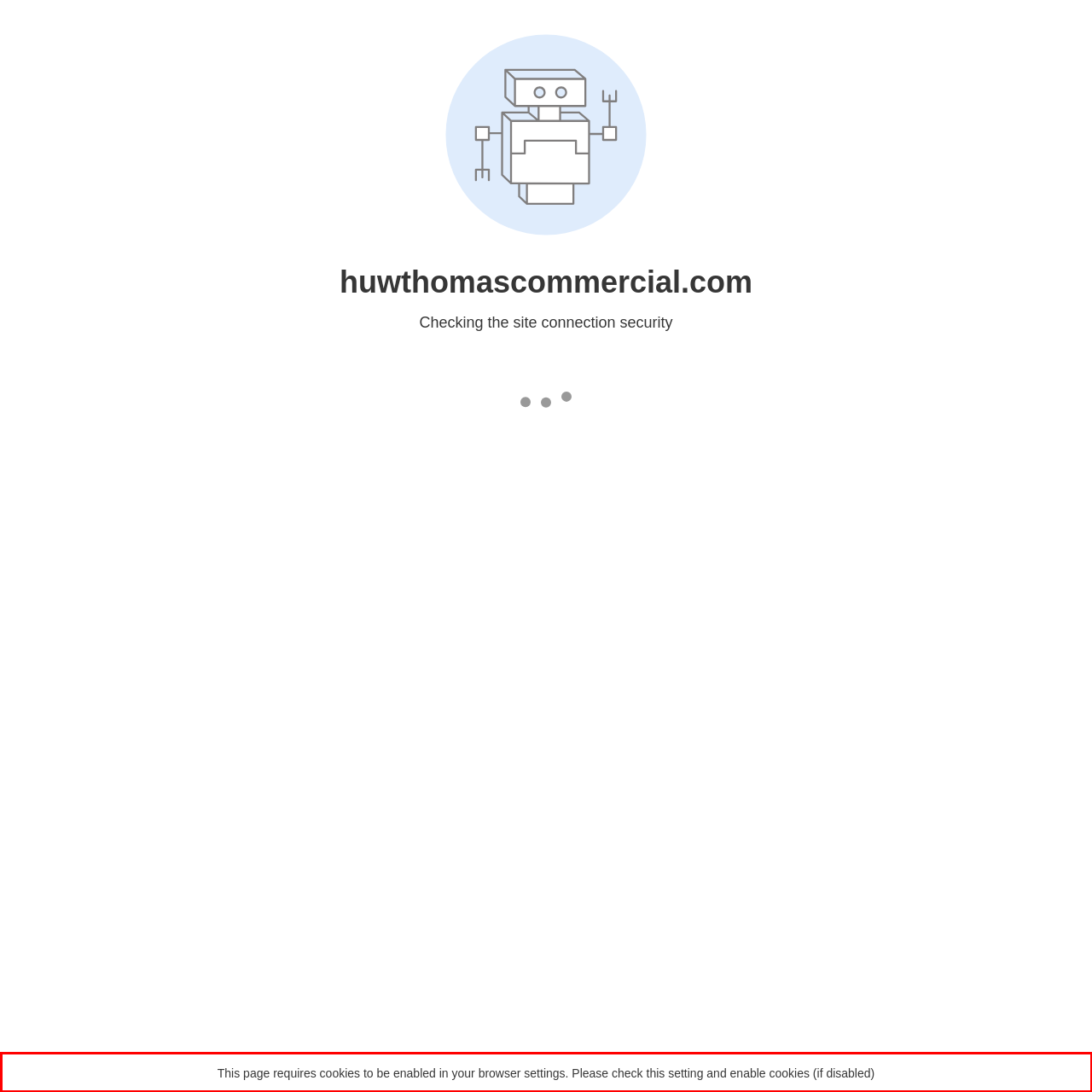Review the screenshot of the webpage and recognize the text inside the red rectangle bounding box. Provide the extracted text content.

This page requires cookies to be enabled in your browser settings. Please check this setting and enable cookies (if disabled)